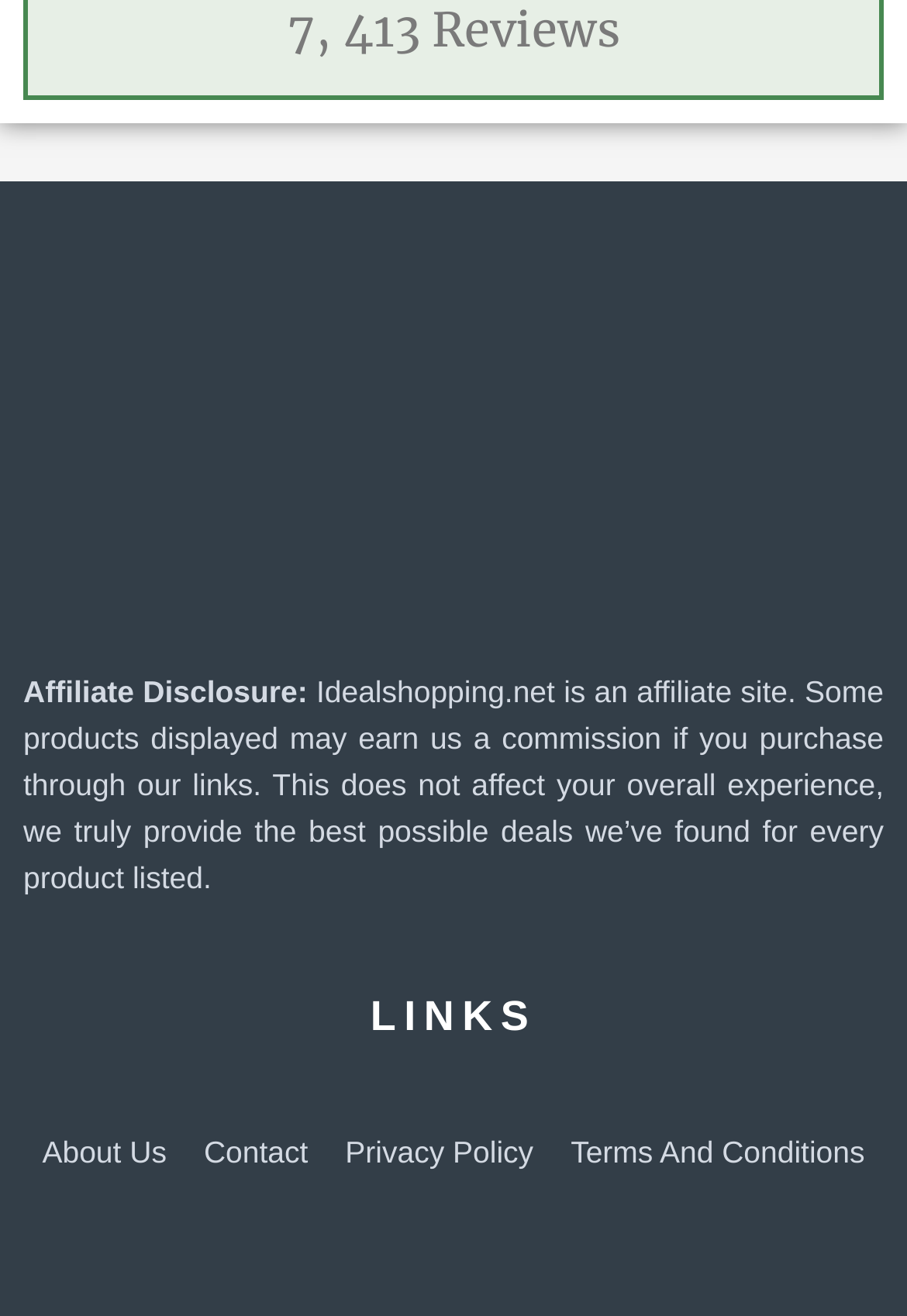What is the number of reviews?
Answer the question with a detailed explanation, including all necessary information.

I found the number of reviews by looking at the StaticText element with the text '7,413 Reviews' at the top of the webpage.